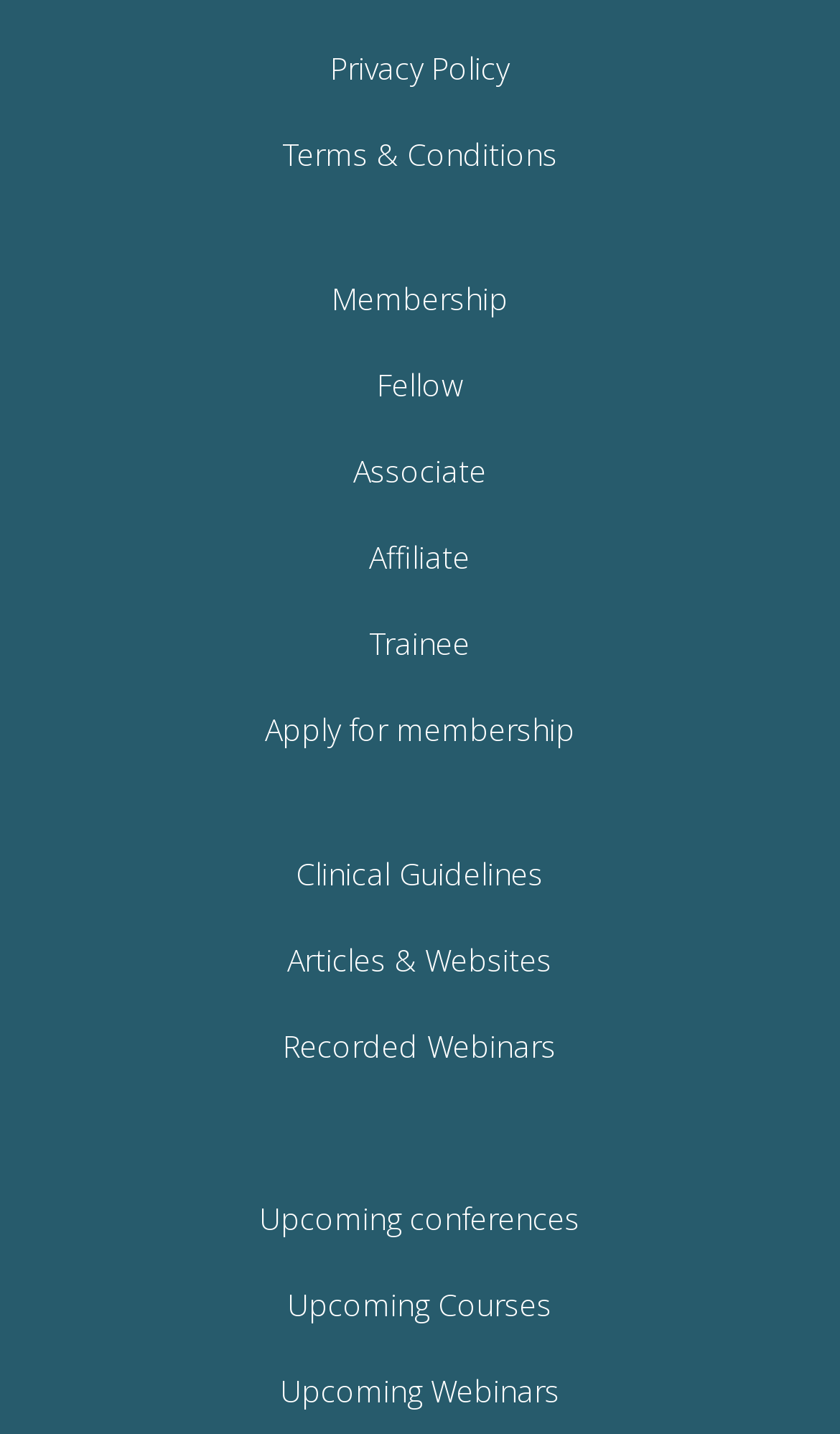Identify the bounding box coordinates of the section to be clicked to complete the task described by the following instruction: "View recorded webinars". The coordinates should be four float numbers between 0 and 1, formatted as [left, top, right, bottom].

[0.337, 0.715, 0.663, 0.744]